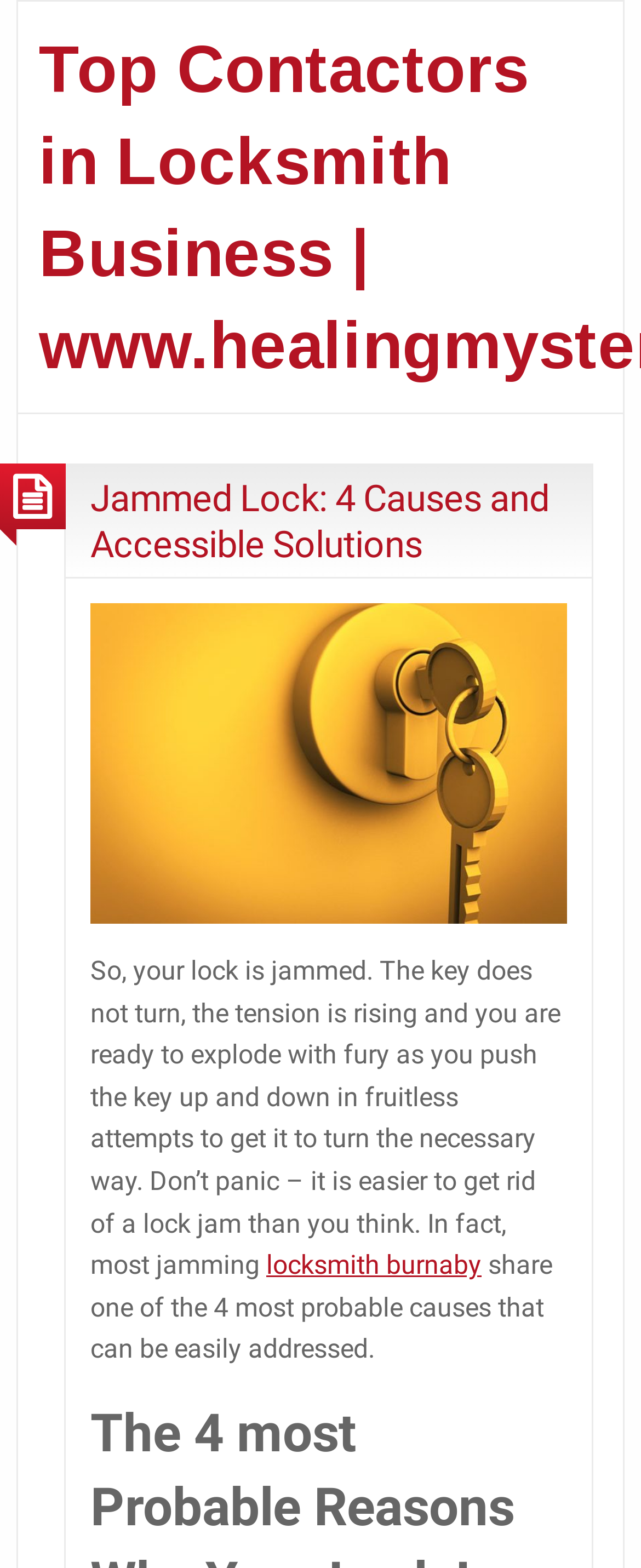Use a single word or phrase to respond to the question:
What is the purpose of the webpage?

To provide solutions